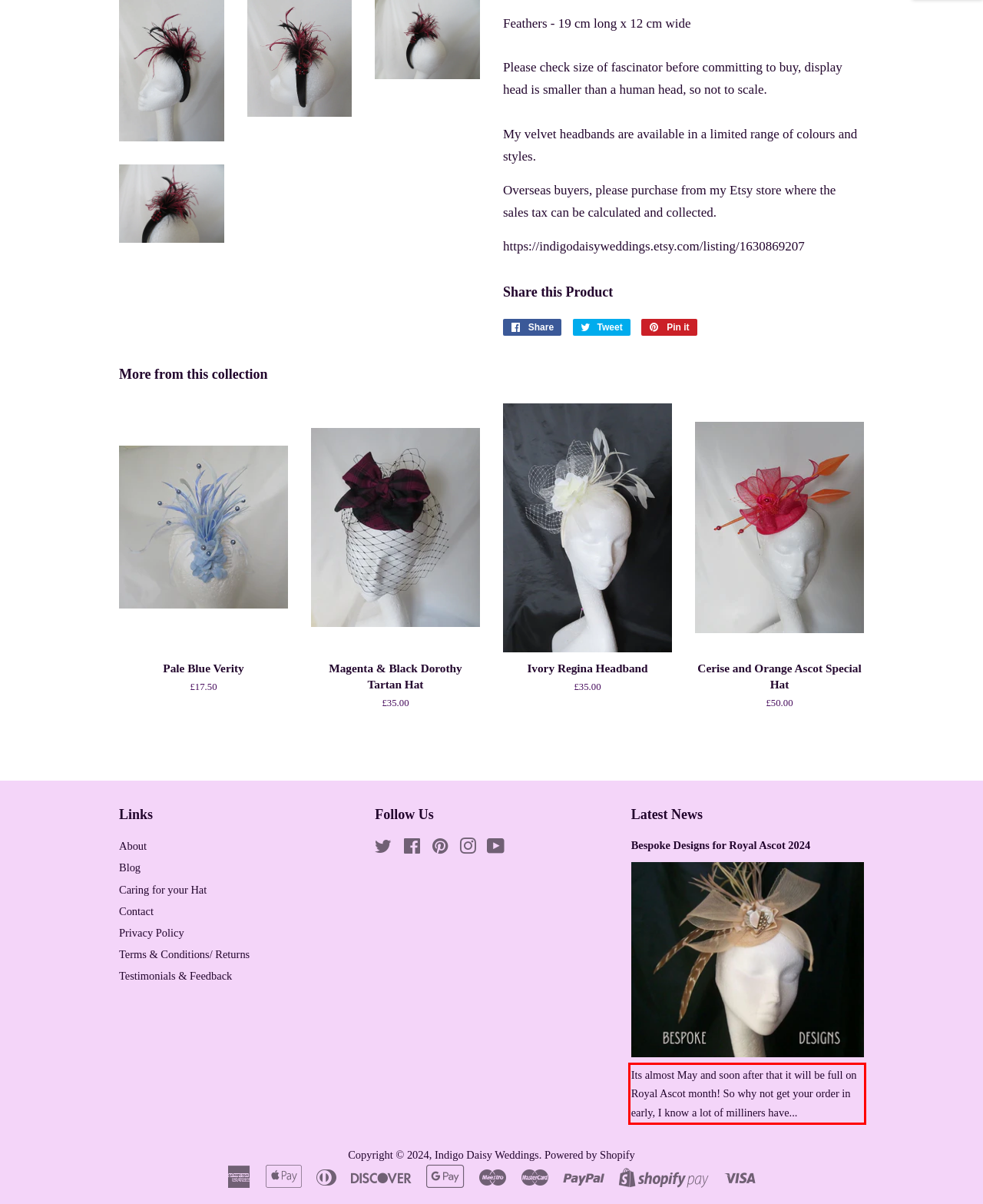You are provided with a screenshot of a webpage that includes a UI element enclosed in a red rectangle. Extract the text content inside this red rectangle.

Its almost May and soon after that it will be full on Royal Ascot month! So why not get your order in early, I know a lot of milliners have...